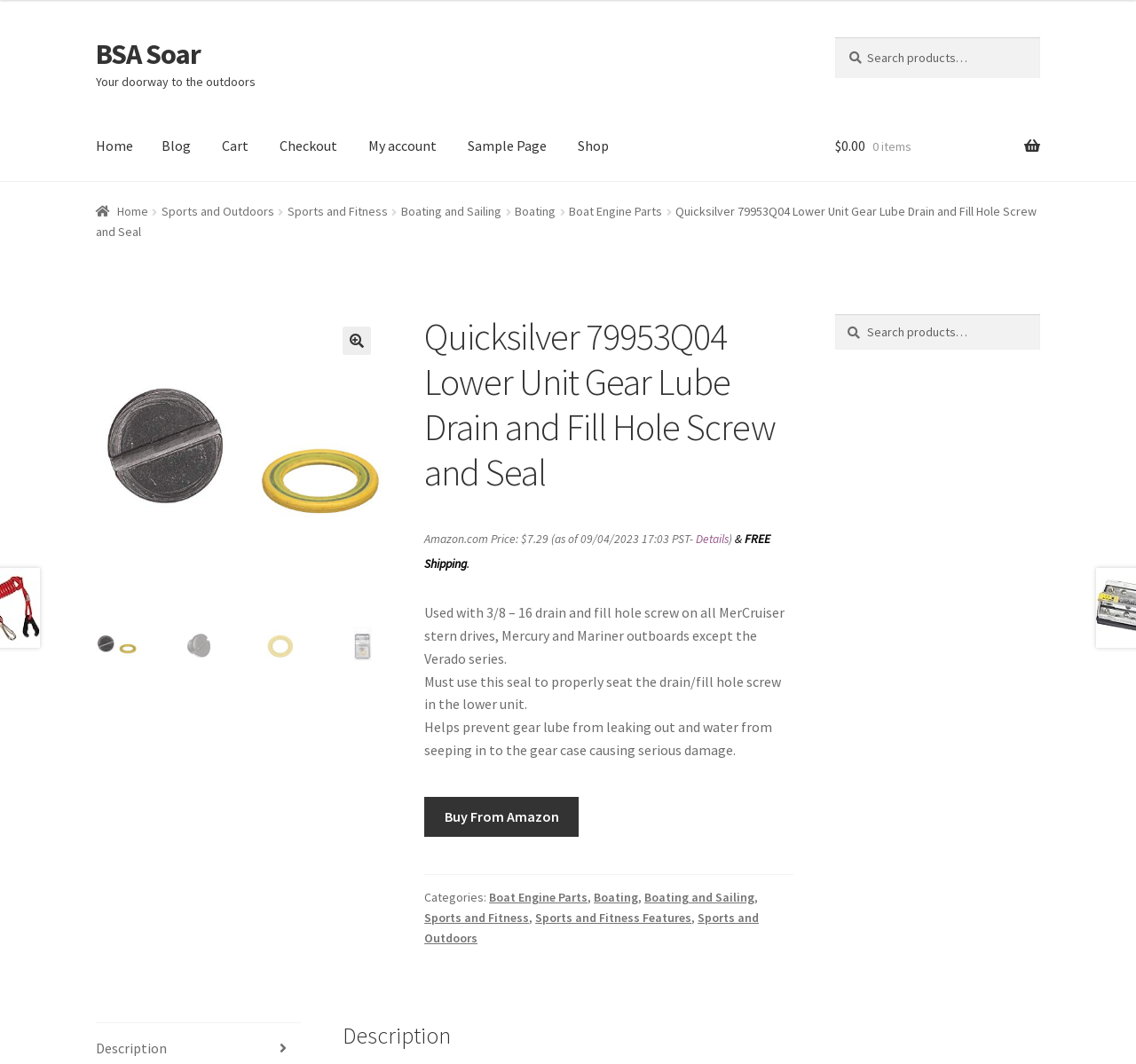Please extract the primary headline from the webpage.

Quicksilver 79953Q04 Lower Unit Gear Lube Drain and Fill Hole Screw and Seal